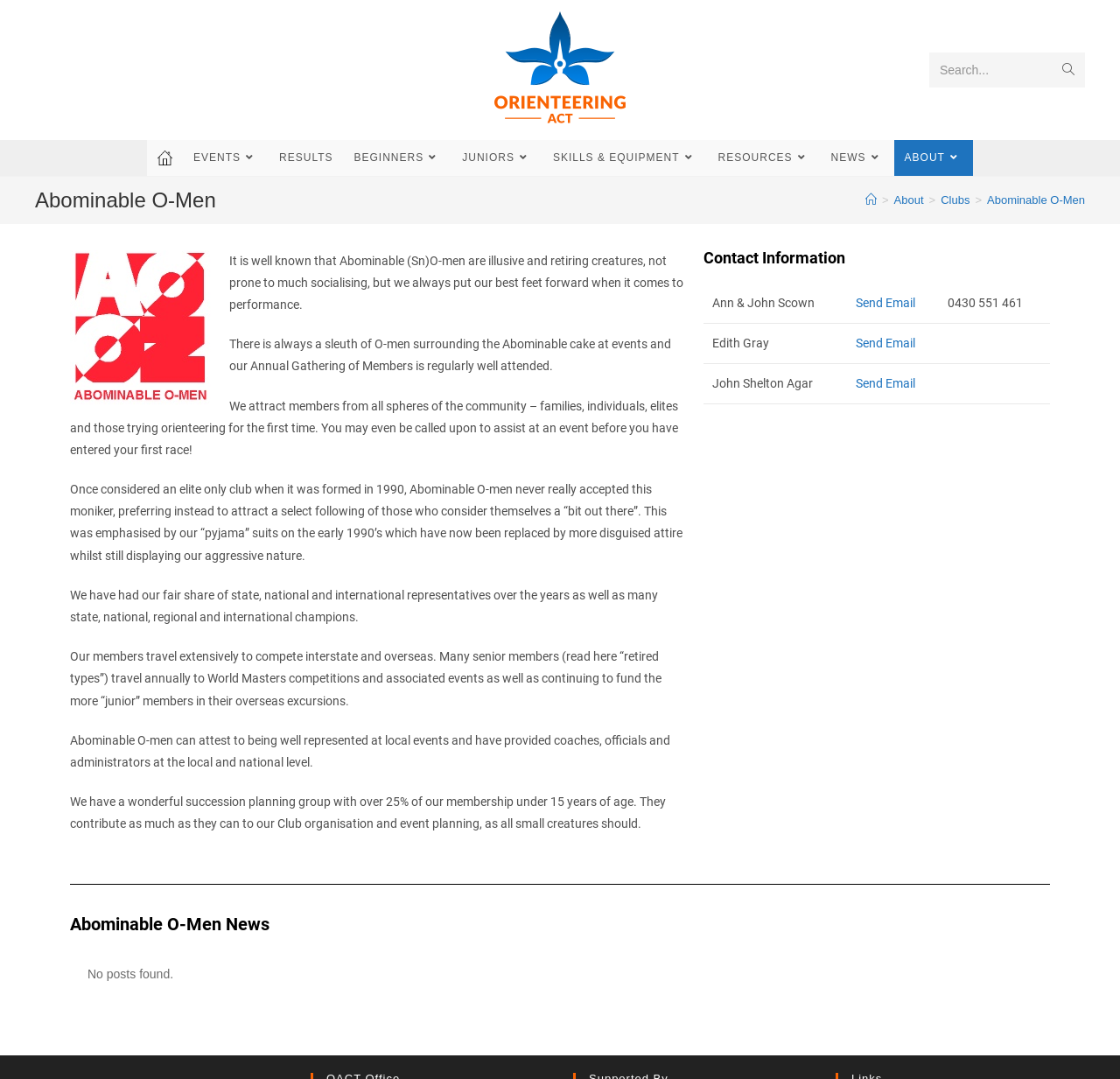Kindly determine the bounding box coordinates of the area that needs to be clicked to fulfill this instruction: "Search for something on the website".

[0.83, 0.049, 0.969, 0.081]